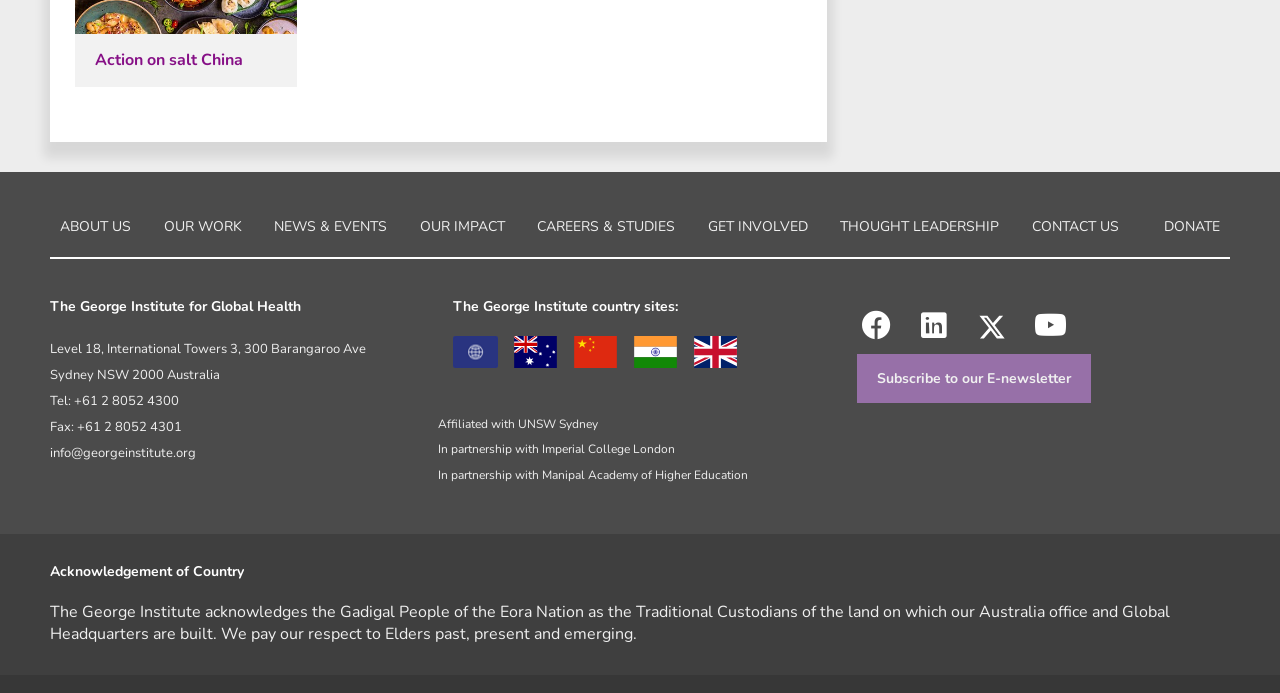What is the name of the organization?
Based on the image, answer the question with as much detail as possible.

I found the answer by looking at the heading element with the text 'The George Institute for Global Health' which is located at the top of the webpage.